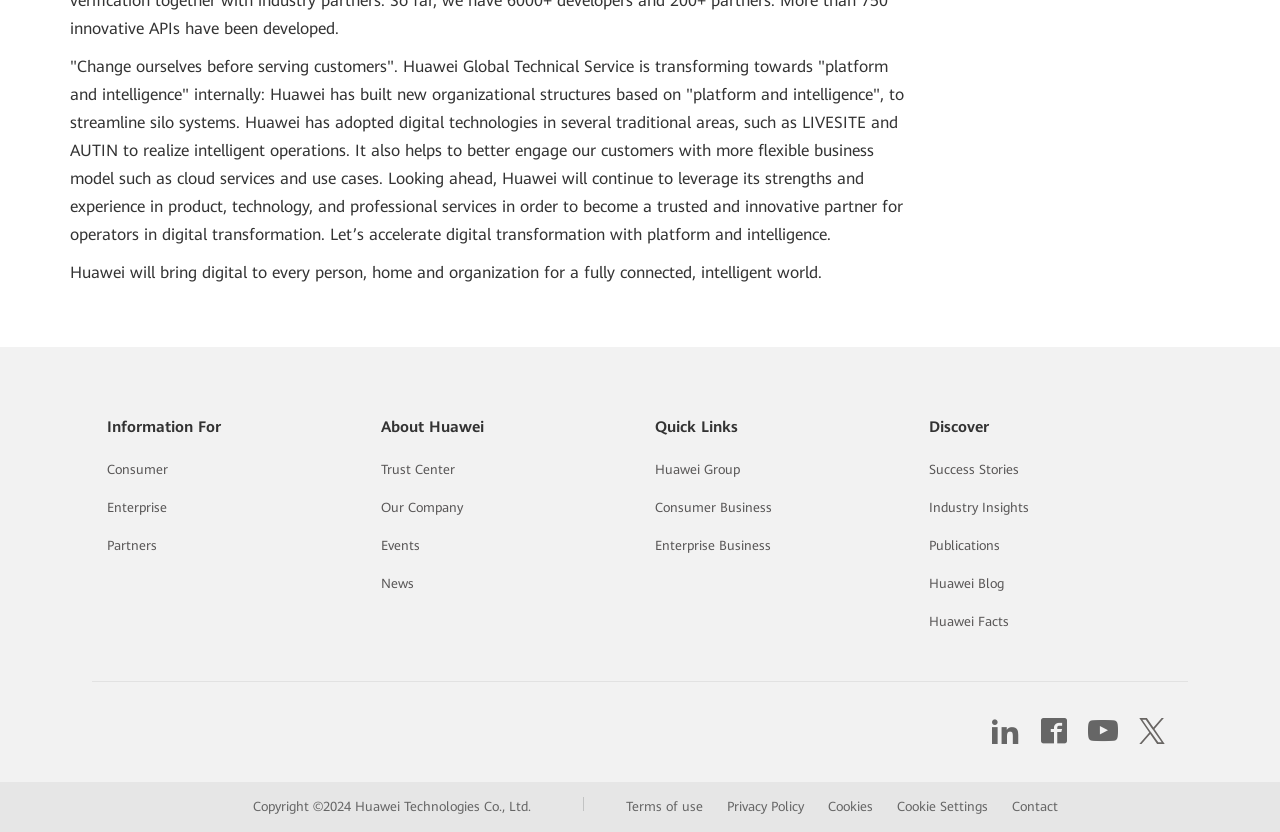What is Huawei's goal?
Based on the content of the image, thoroughly explain and answer the question.

According to the StaticText element with the text 'Huawei will bring digital to every person, home and organization for a fully connected, intelligent world.', Huawei's goal is to create a fully connected, intelligent world.